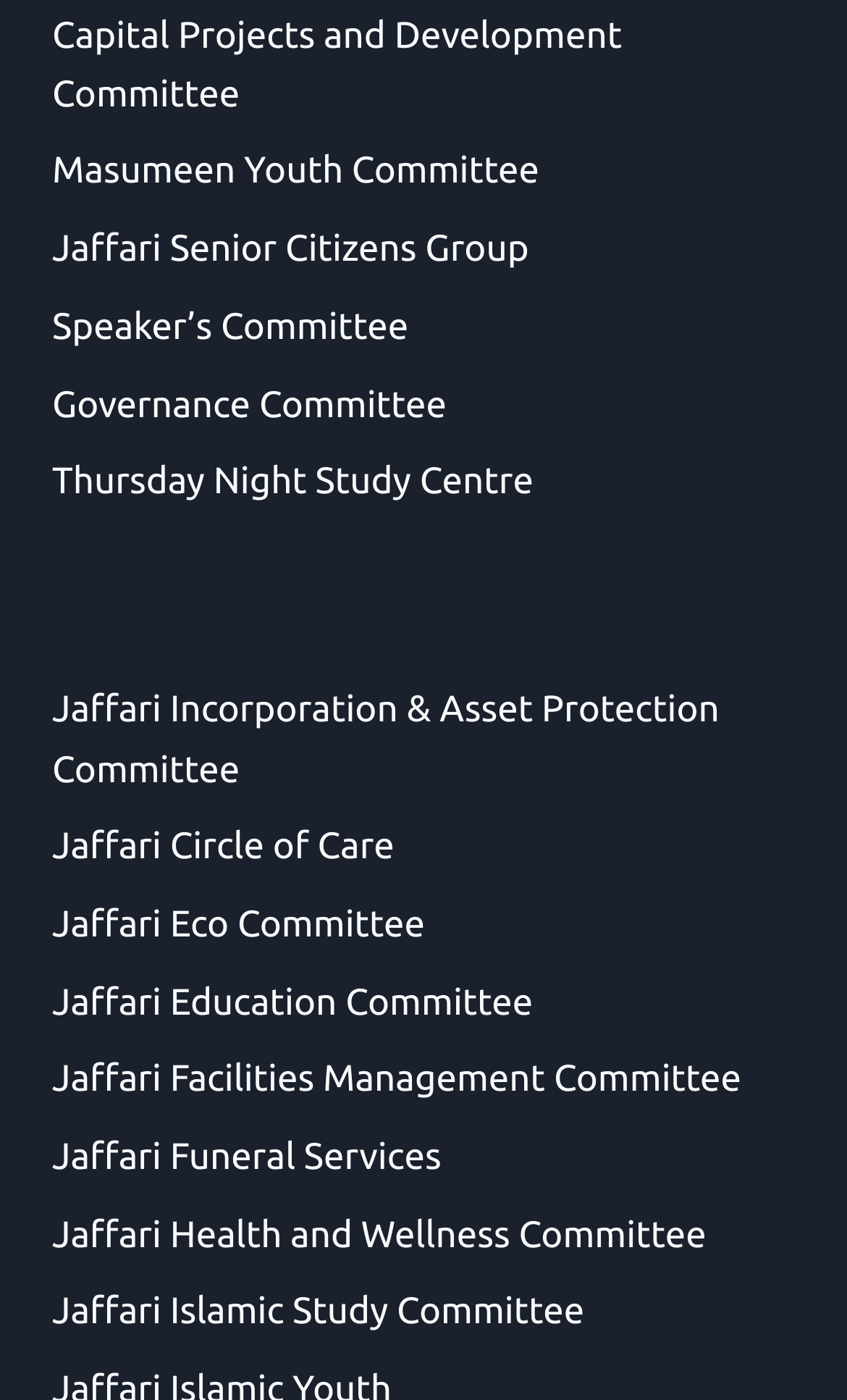How many committees have 'Jaffari' in their name?
With the help of the image, please provide a detailed response to the question.

I counted the number of links on the webpage that have 'Jaffari' in their name, and there are 8 such links, including 'Jaffari Senior Citizens Group', 'Jaffari Incorporation & Asset Protection Committee', and so on.